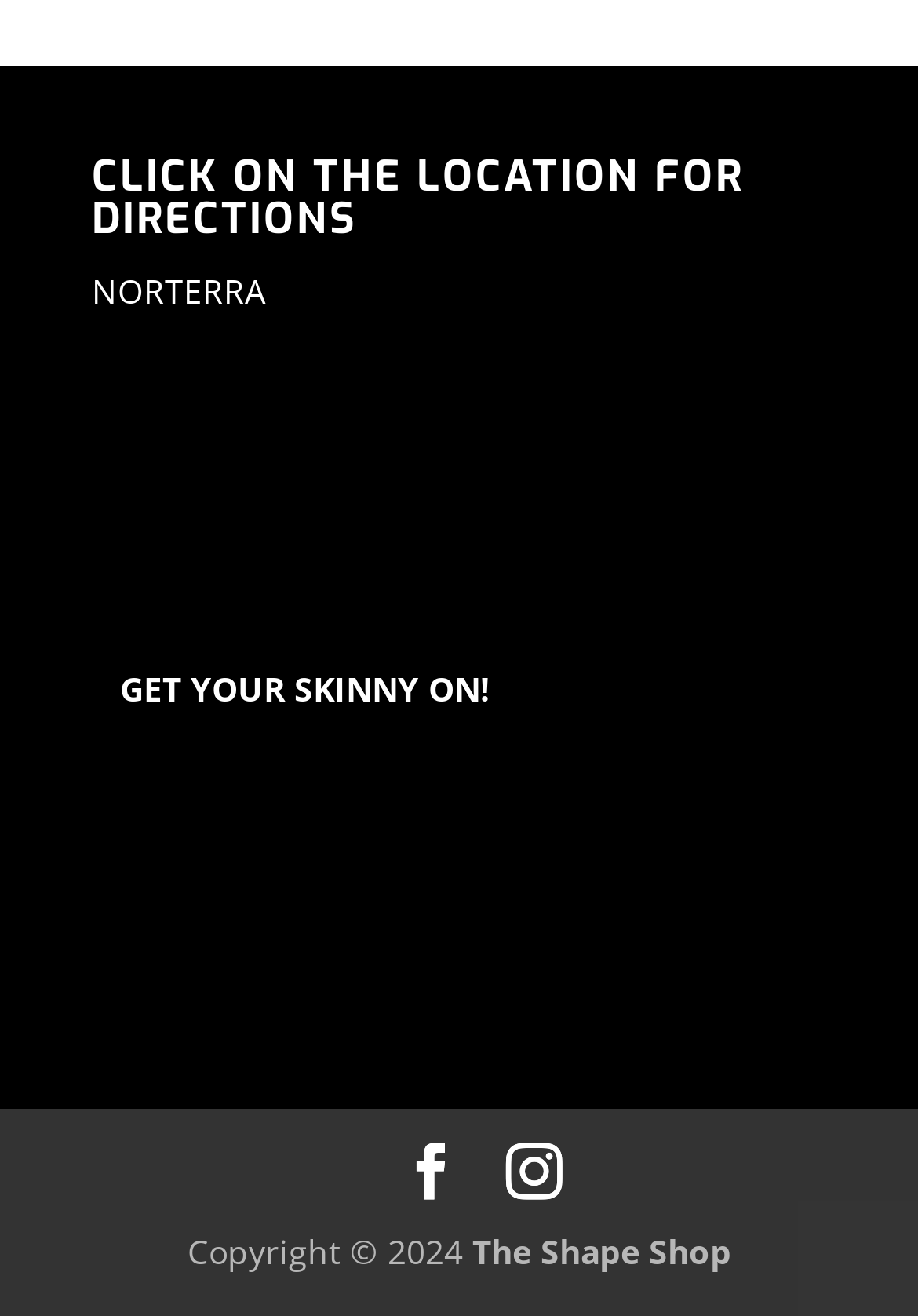Ascertain the bounding box coordinates for the UI element detailed here: "The Shape Shop". The coordinates should be provided as [left, top, right, bottom] with each value being a float between 0 and 1.

[0.514, 0.934, 0.796, 0.968]